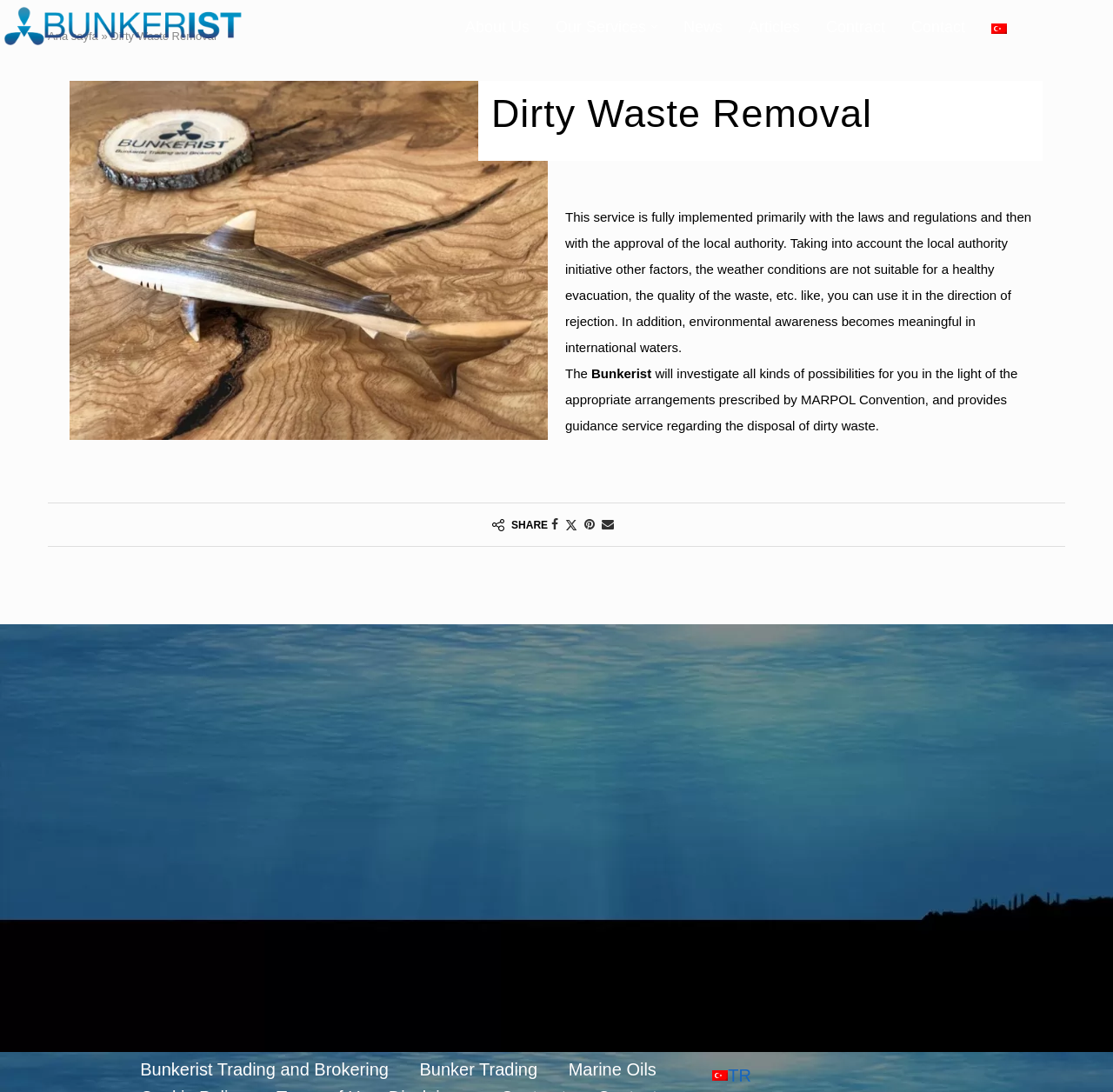Identify the bounding box for the UI element that is described as follows: "learn more".

None